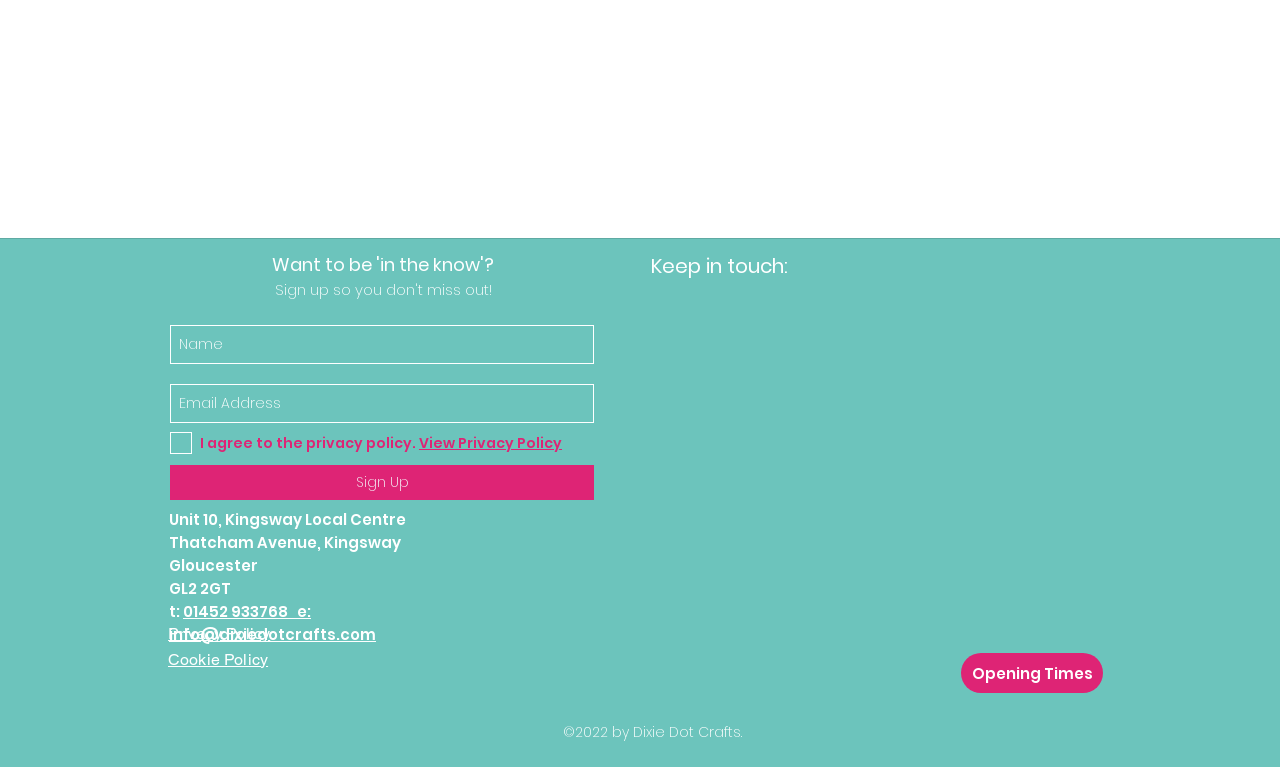Specify the bounding box coordinates of the area to click in order to follow the given instruction: "Click the Sign Up button."

[0.133, 0.606, 0.464, 0.652]